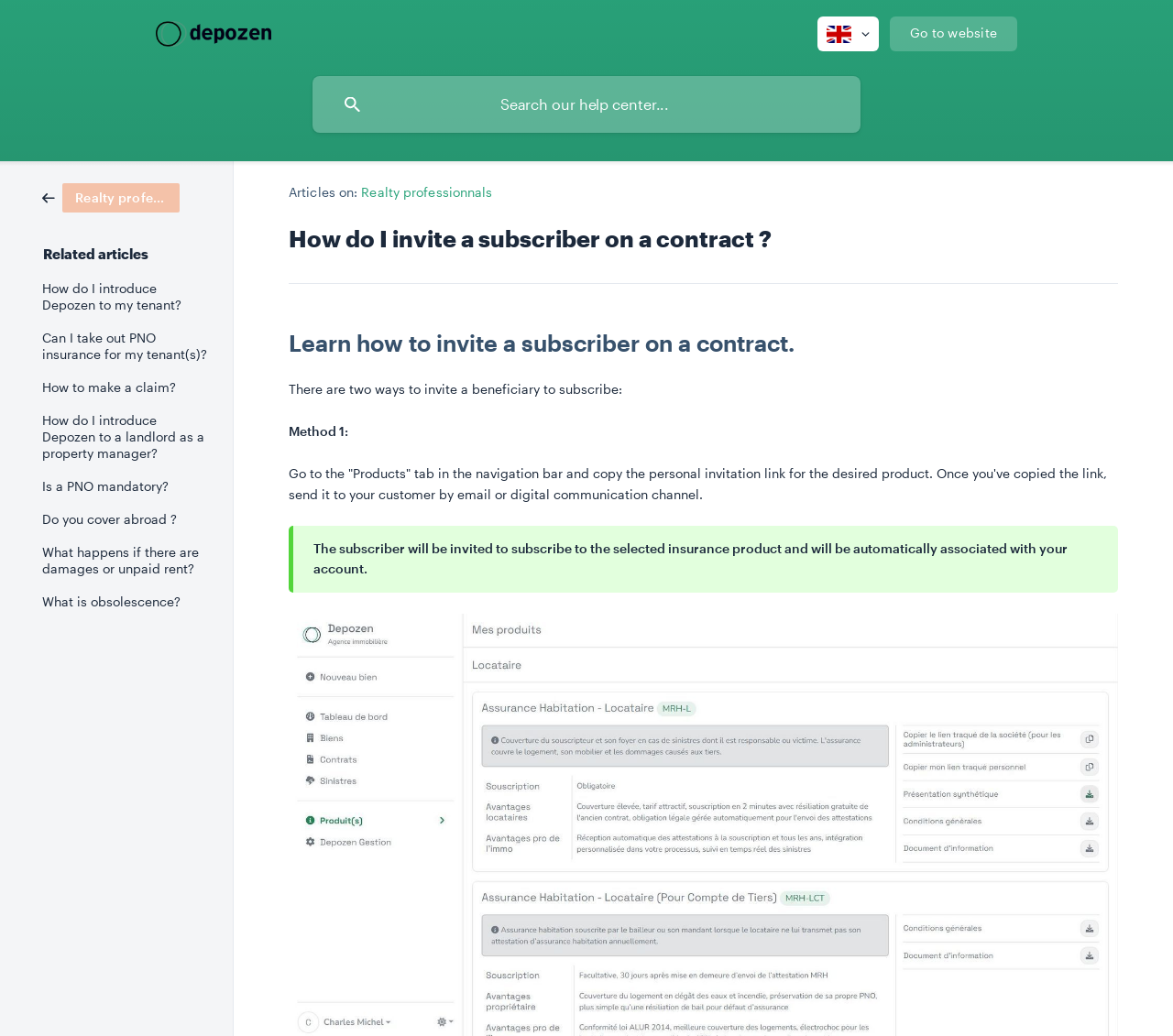Create an elaborate caption that covers all aspects of the webpage.

This webpage is a FAQ page from Depozen, a realty professionals' platform. At the top left, there is a link to the FAQ page with an accompanying image. On the top right, there is a link to go to the website. Below the top section, there is a search bar with a placeholder text "Search our help center...".

On the left side of the page, there are several links related to realty professionals, including "How do I introduce Depozen to my tenant?", "Can I take out PNO insurance for my tenant(s)?", and more. These links are stacked vertically, with the first link starting from the top left and the last link ending at the bottom left.

The main content of the page is an article titled "How do I invite a subscriber on a contract?". The article is divided into sections, with headings and paragraphs of text. The first section explains that there are two ways to invite a beneficiary to subscribe, and the following sections provide detailed instructions for each method. The text is accompanied by no images, but there are links to related articles on the left side of the page.